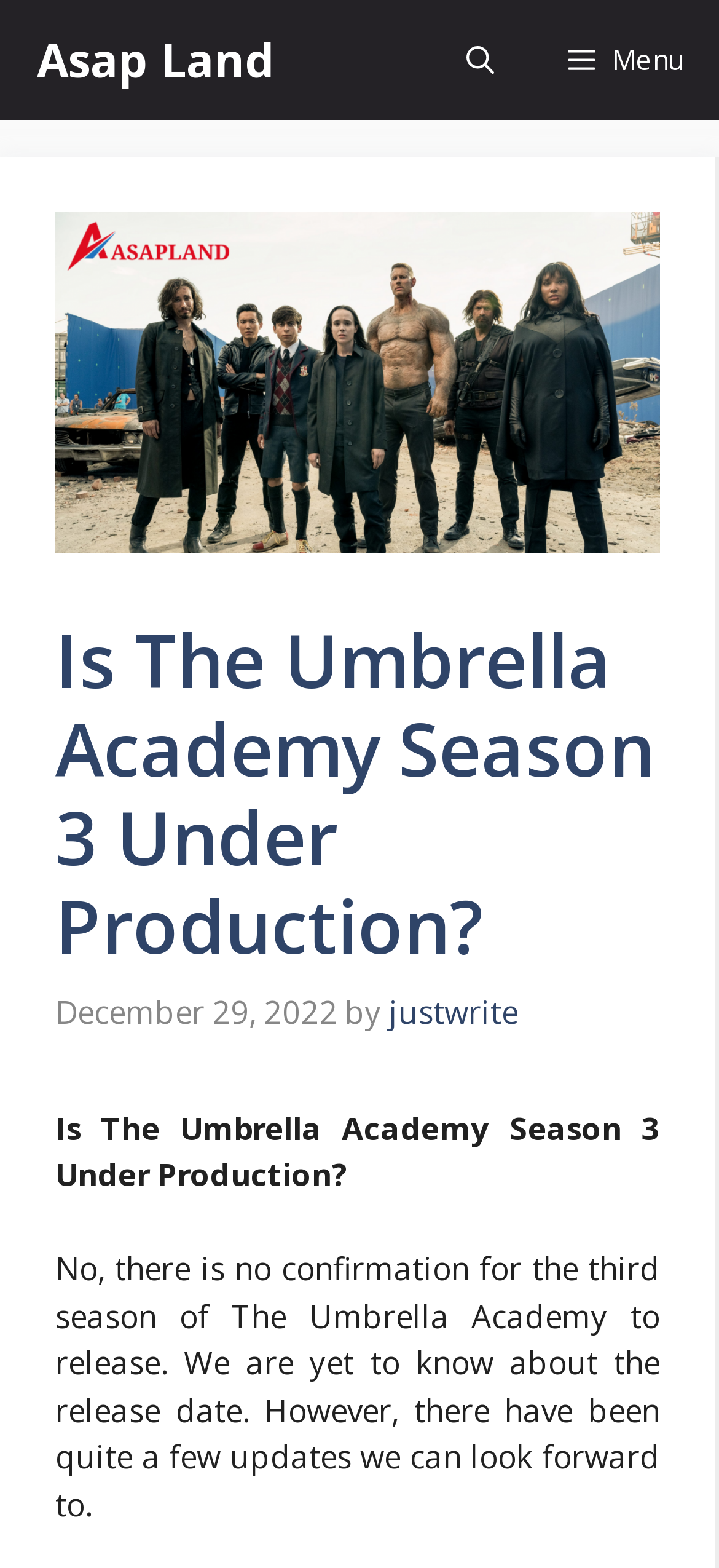What is the current status of The Umbrella Academy Season 3?
Please look at the screenshot and answer in one word or a short phrase.

No confirmation